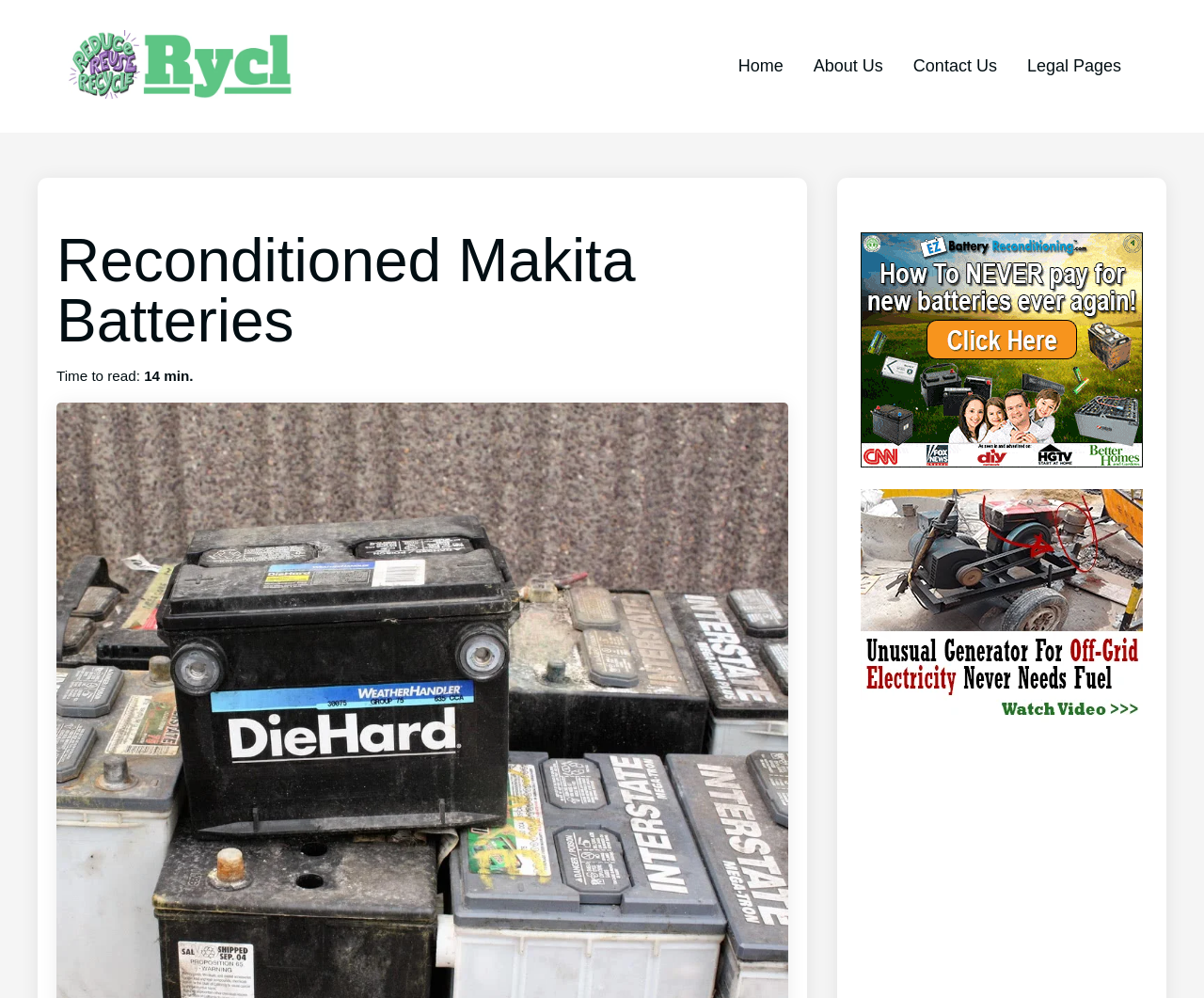Find and provide the bounding box coordinates for the UI element described with: "Home".

None